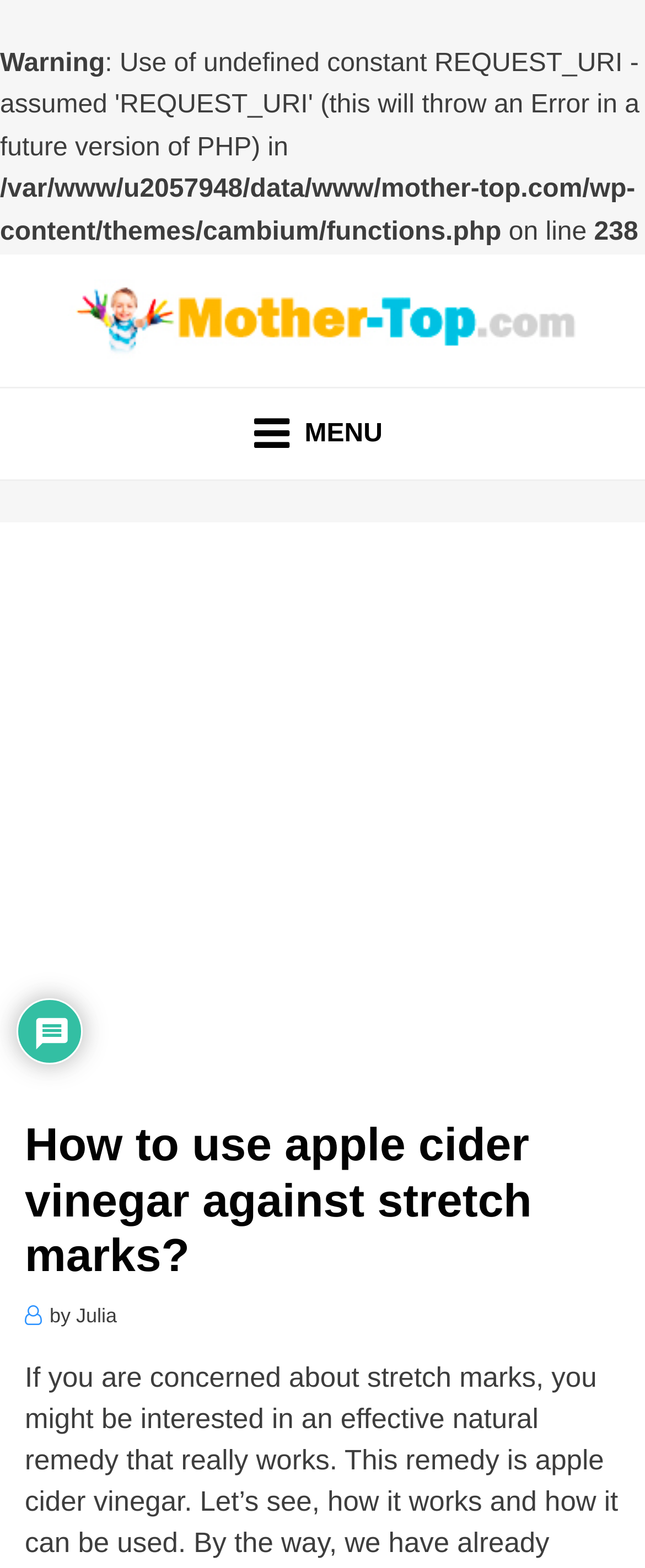Is there an image on the webpage? Look at the image and give a one-word or short phrase answer.

Yes